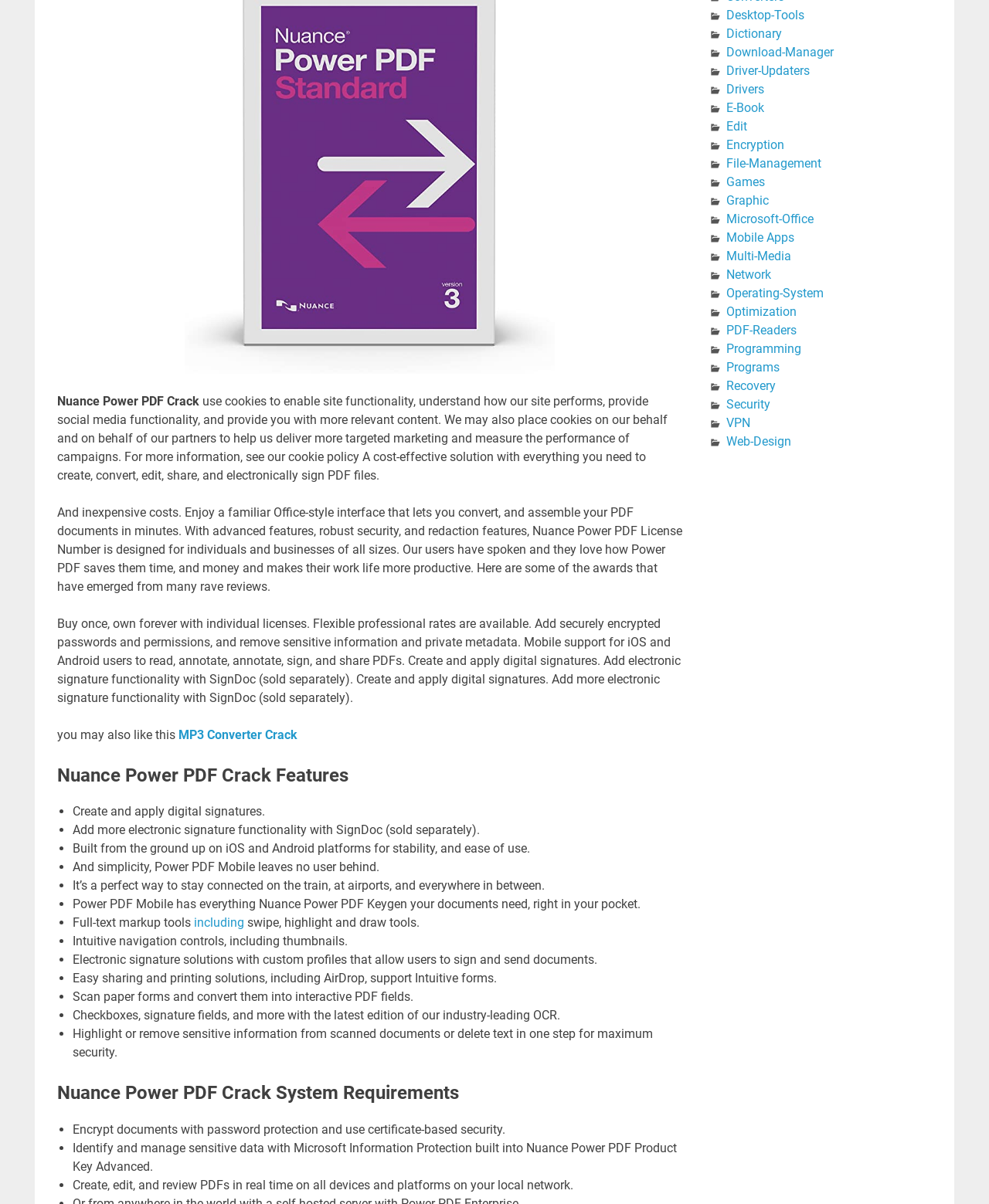Bounding box coordinates are specified in the format (top-left x, top-left y, bottom-right x, bottom-right y). All values are floating point numbers bounded between 0 and 1. Please provide the bounding box coordinate of the region this sentence describes: MP3 Converter Crack

[0.177, 0.604, 0.301, 0.616]